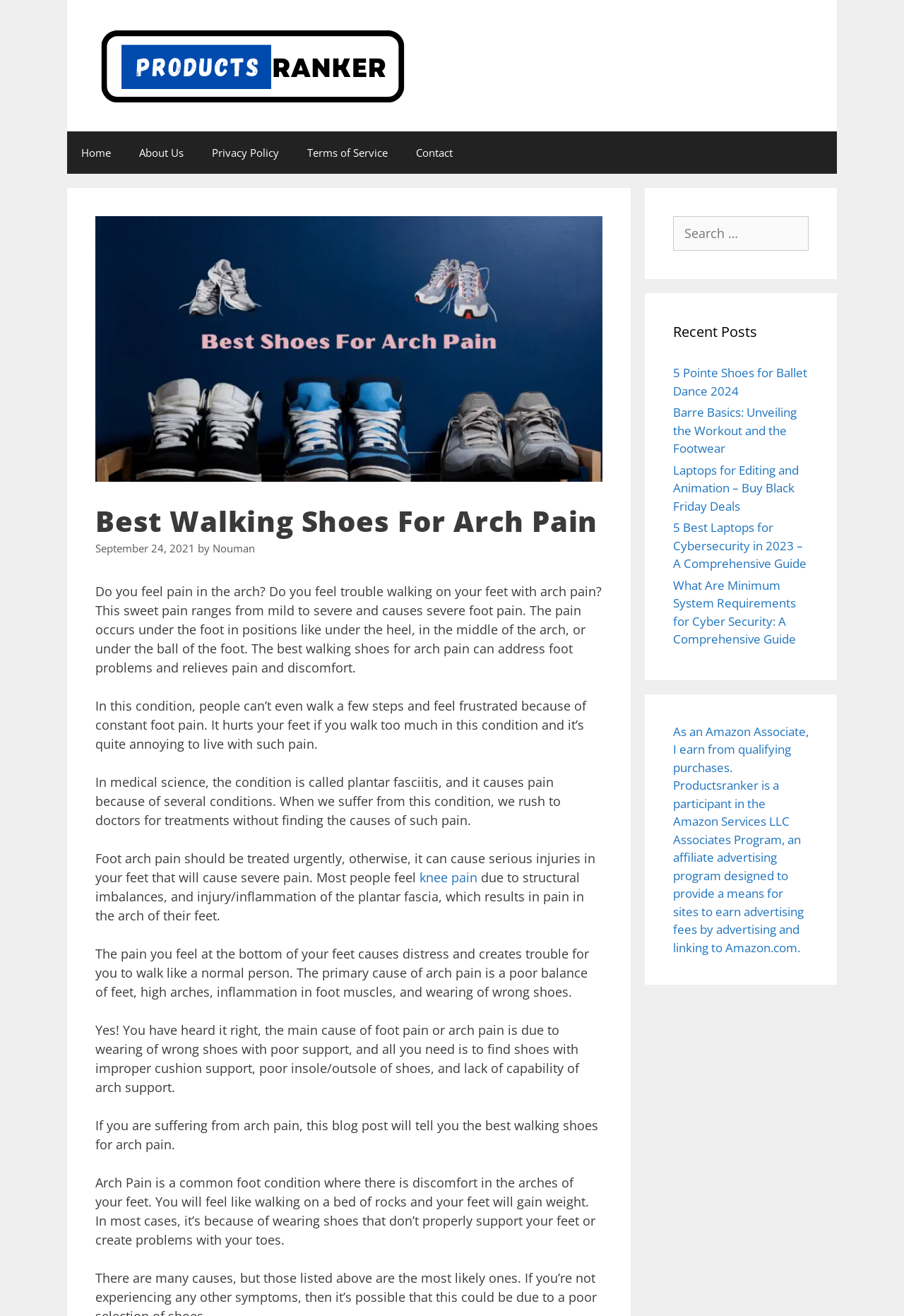Please examine the image and provide a detailed answer to the question: What is the primary cause of arch pain?

According to the webpage, the primary cause of arch pain is a poor balance of feet, high arches, inflammation in foot muscles, and wearing of wrong shoes. This information is mentioned in the paragraph that starts with 'The pain you feel at the bottom of your feet causes distress and creates trouble for you to walk like a normal person.'